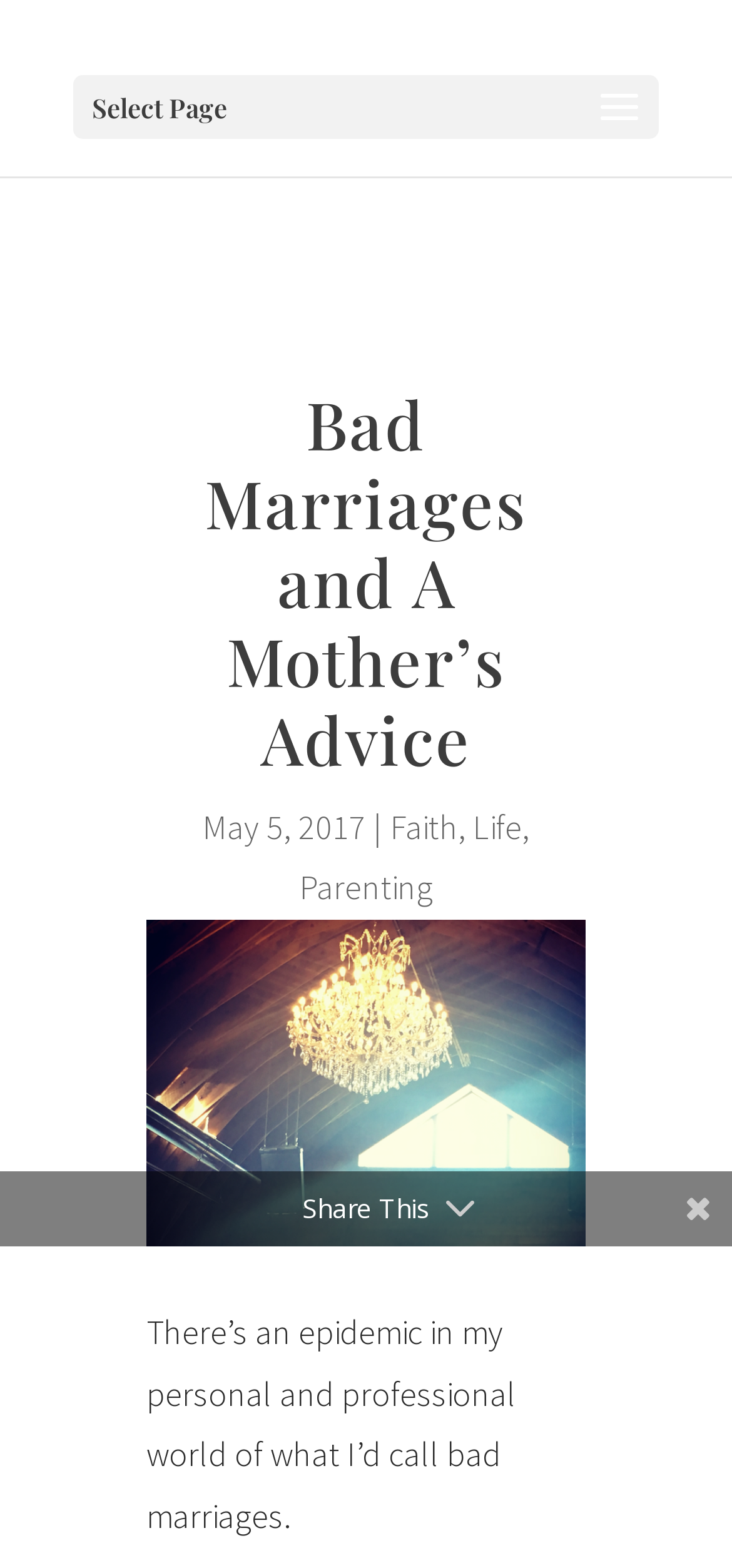What is the purpose of the button?
Using the image, respond with a single word or phrase.

Share This